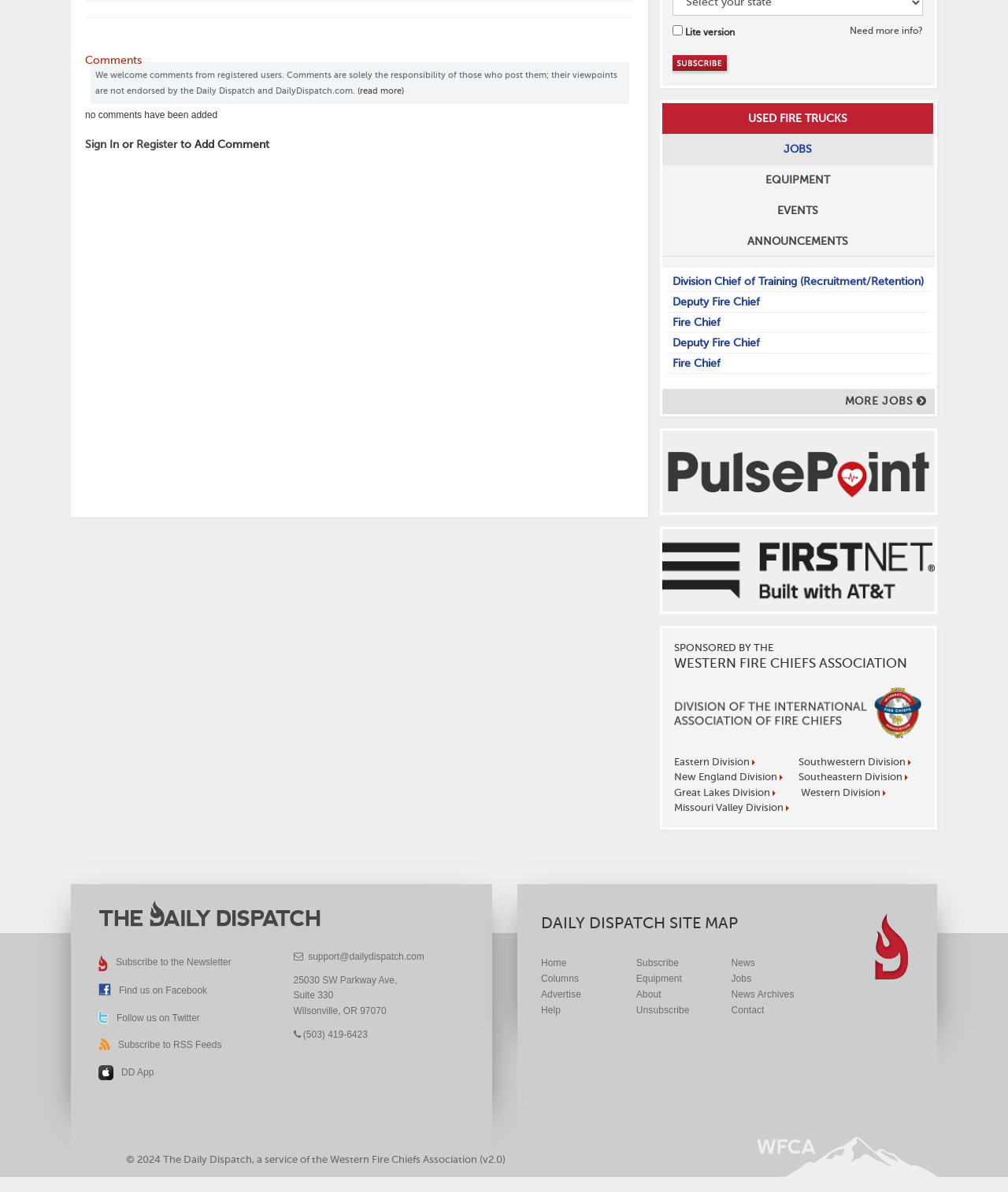Identify the bounding box of the UI element that matches this description: "Great Lakes Division".

[0.669, 0.66, 0.767, 0.67]